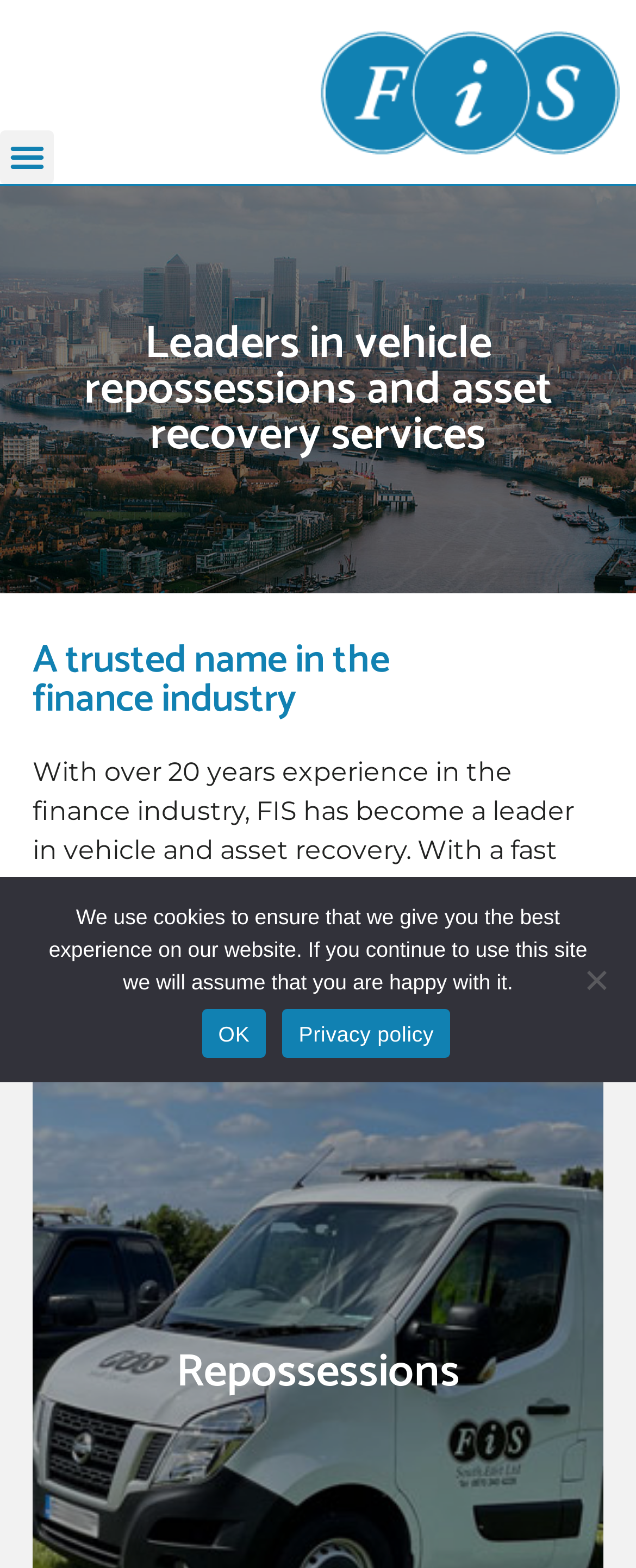Present a detailed account of what is displayed on the webpage.

The webpage is about FIS, a leader in vehicle and asset recovery with over 20 years of experience. At the top left of the page, there is a FIS logo, accompanied by a menu toggle button. Below the logo, there are two headings that introduce FIS as a trusted name in the finance industry and a leader in vehicle repossessions and asset recovery services. 

Following these headings, there is a paragraph of text that summarizes FIS's experience and capabilities in the finance industry, highlighting their fast response time and ability to deliver quick conclusions for their clients. 

On the right side of the page, there is a "CALL NOW" link. Below this link, there is a section dedicated to repossessions, indicated by a heading. 

At the bottom of the page, there is a cookie notice dialog that informs users about the use of cookies on the website. The dialog contains a message, an "OK" button, a "Privacy policy" link, and a "No" button.